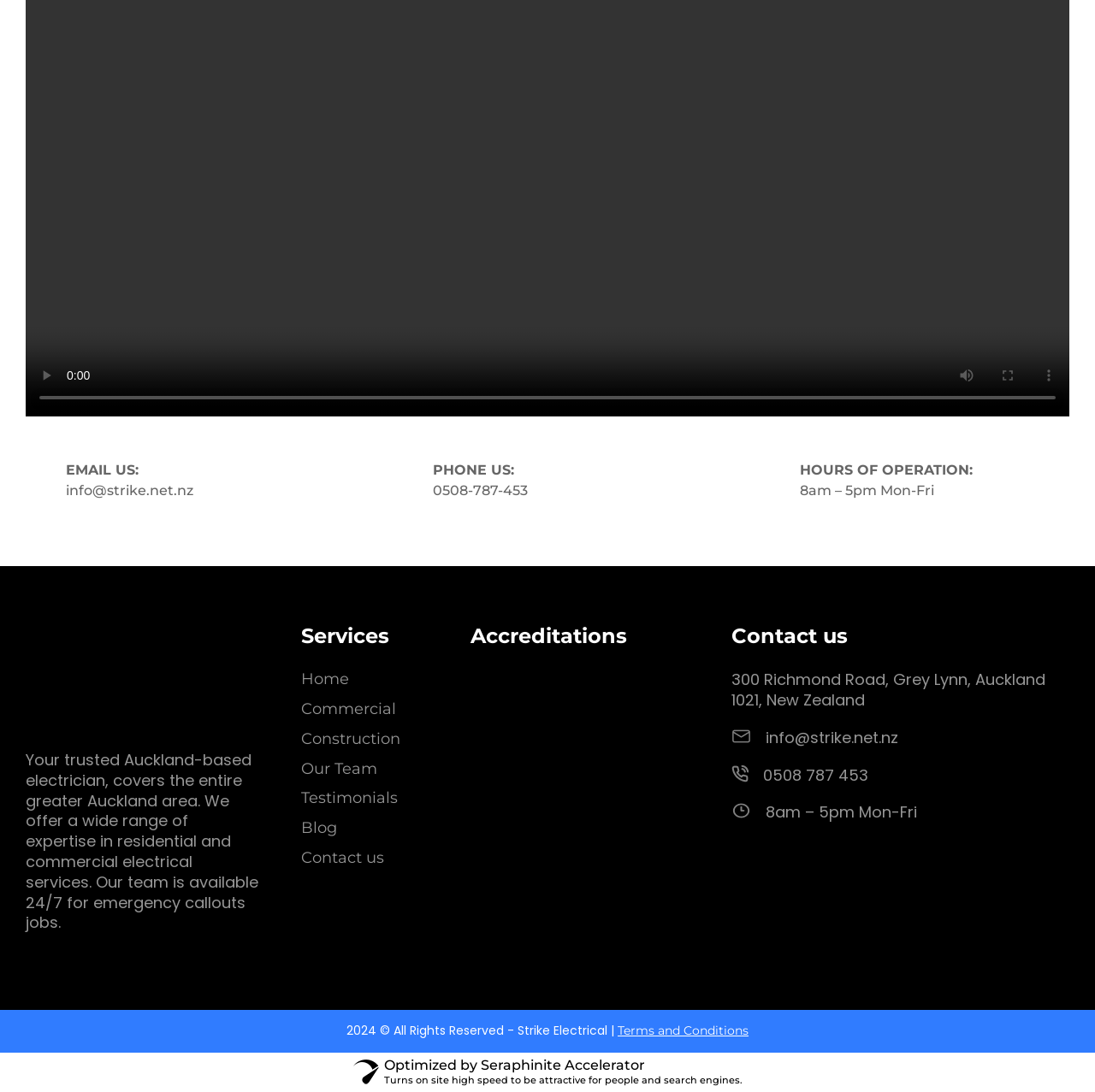Answer the question in a single word or phrase:
What is the company's address?

300 Richmond Road, Grey Lynn, Auckland 1021, New Zealand